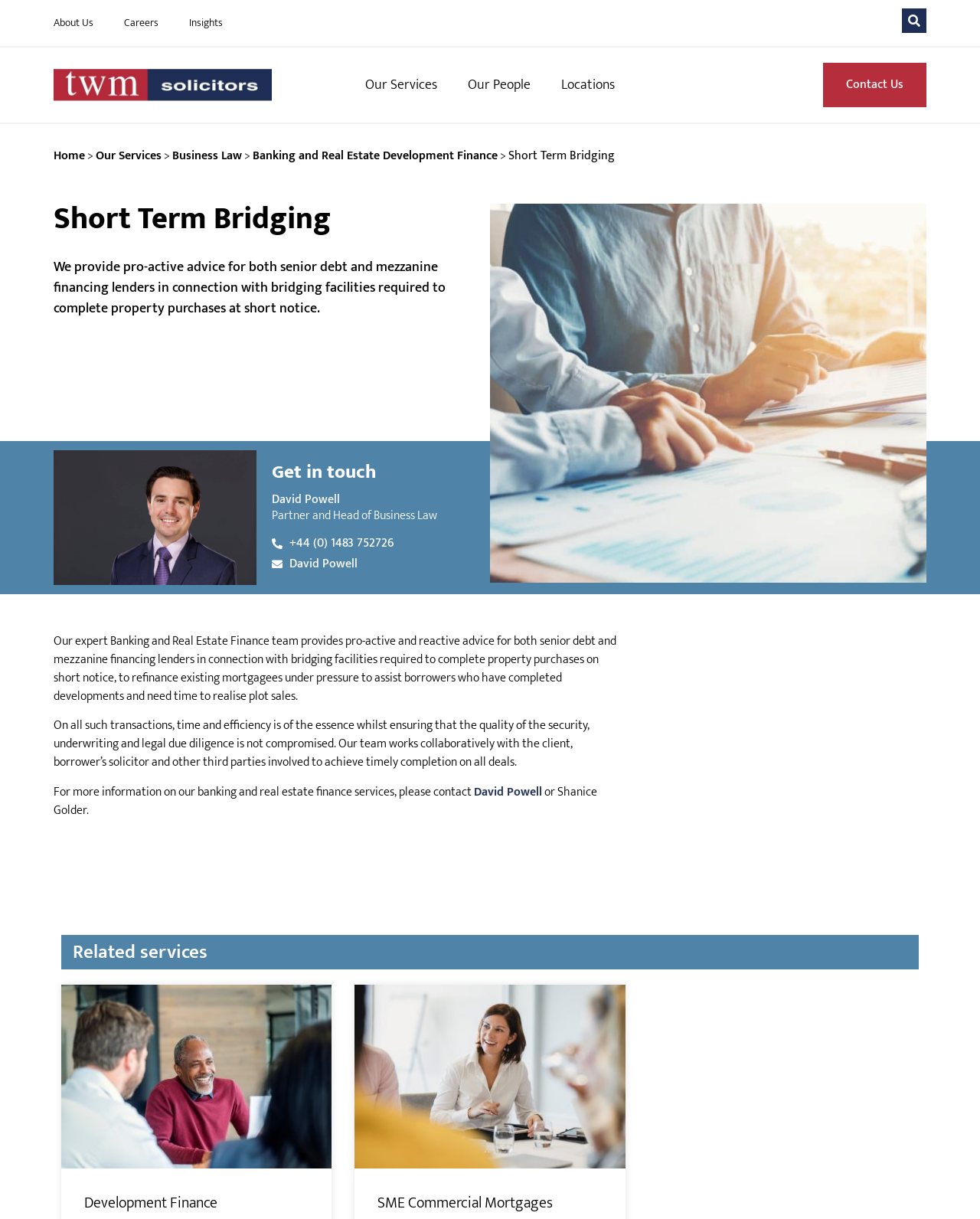Summarize the webpage in an elaborate manner.

The webpage is about TWM Solicitors, a law firm that provides services related to banking and real estate development finance. At the top of the page, there is a navigation menu with links to "About Us", "Careers", "Insights", and other sections. Below the navigation menu, there is a logo of TWM Solicitors LLP, accompanied by a link to the homepage.

The main content of the page is divided into sections. The first section has a heading "Short Term Bridging" and a brief description of the service provided by the firm. Below this section, there is a link to "David Powell", a business lawyer at TWM Solicitors, along with his photo and contact information.

The next section provides more detailed information about the firm's banking and real estate finance services, including the types of transactions they handle and their approach to working with clients. There are also links to contact David Powell or Shanice Golder for more information.

At the bottom of the page, there is a section titled "Related services" that lists links to other services provided by the firm, including company formation and secretarial services, development finance, business law, and SME commercial mortgages. Each of these links is accompanied by a small icon or image.